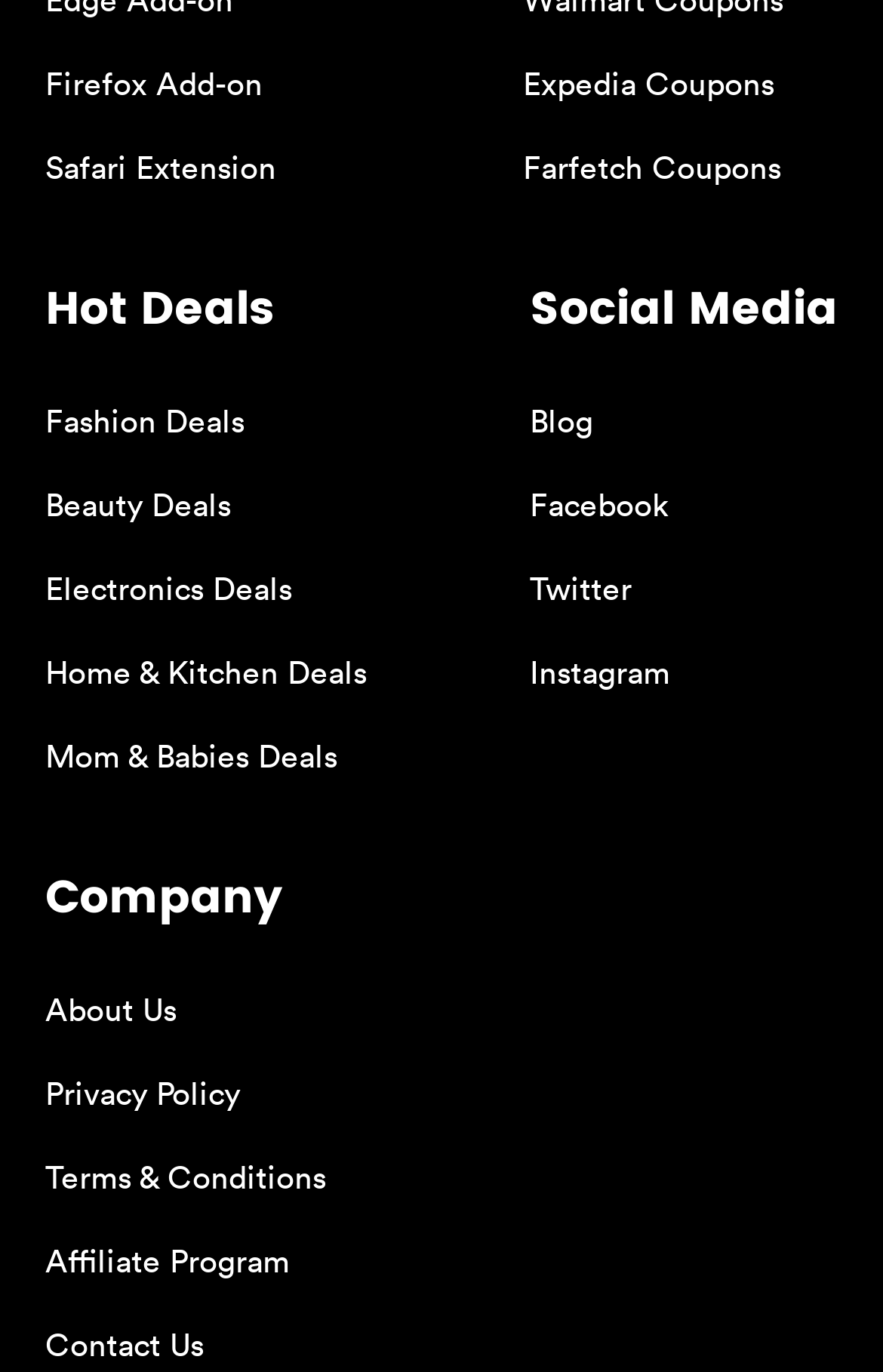What type of deals are offered on this website?
Refer to the image and provide a one-word or short phrase answer.

Fashion, Beauty, Electronics, etc.